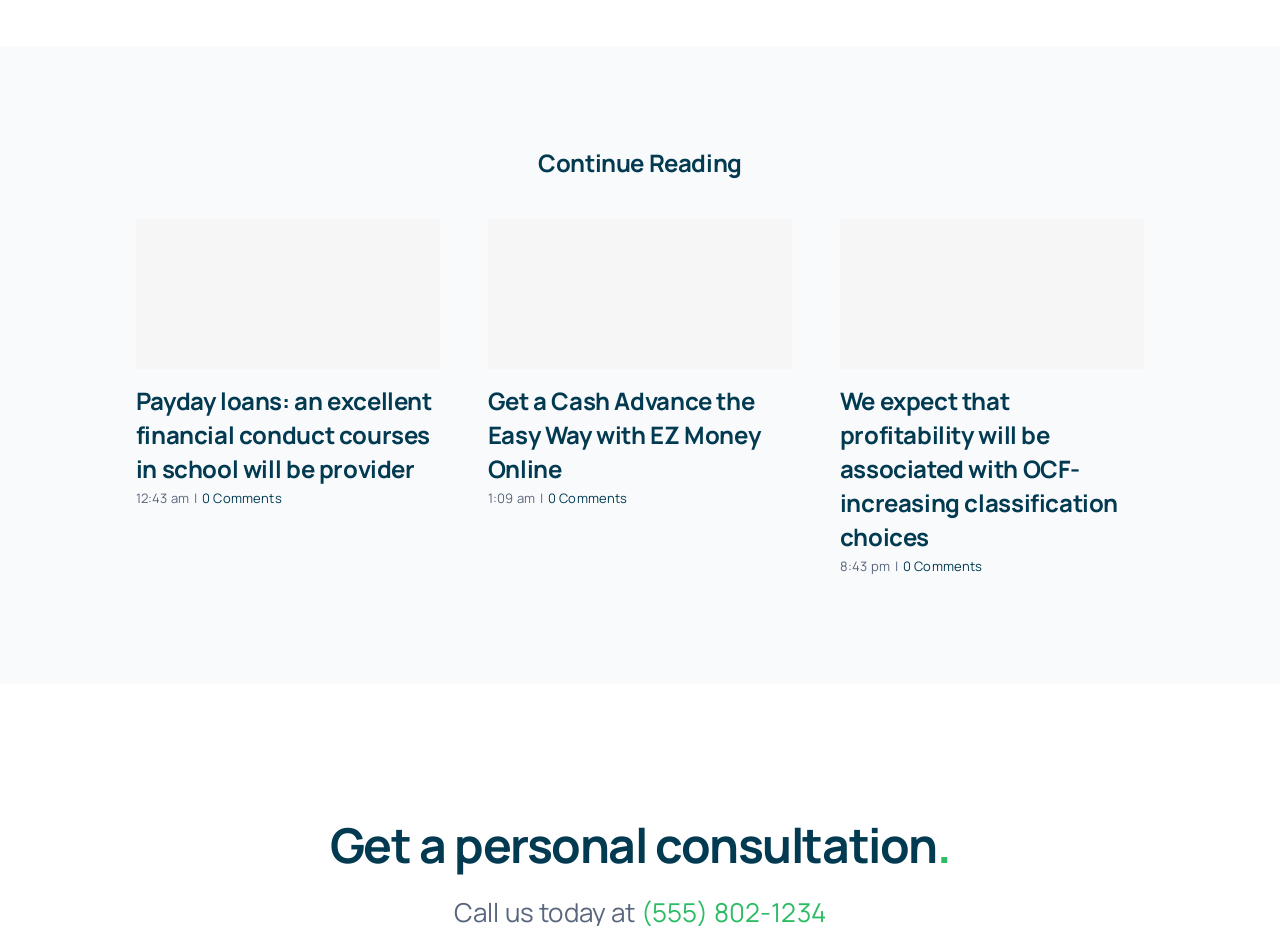Indicate the bounding box coordinates of the element that needs to be clicked to satisfy the following instruction: "Click on 'Continue Reading'". The coordinates should be four float numbers between 0 and 1, i.e., [left, top, right, bottom].

[0.106, 0.158, 0.894, 0.195]